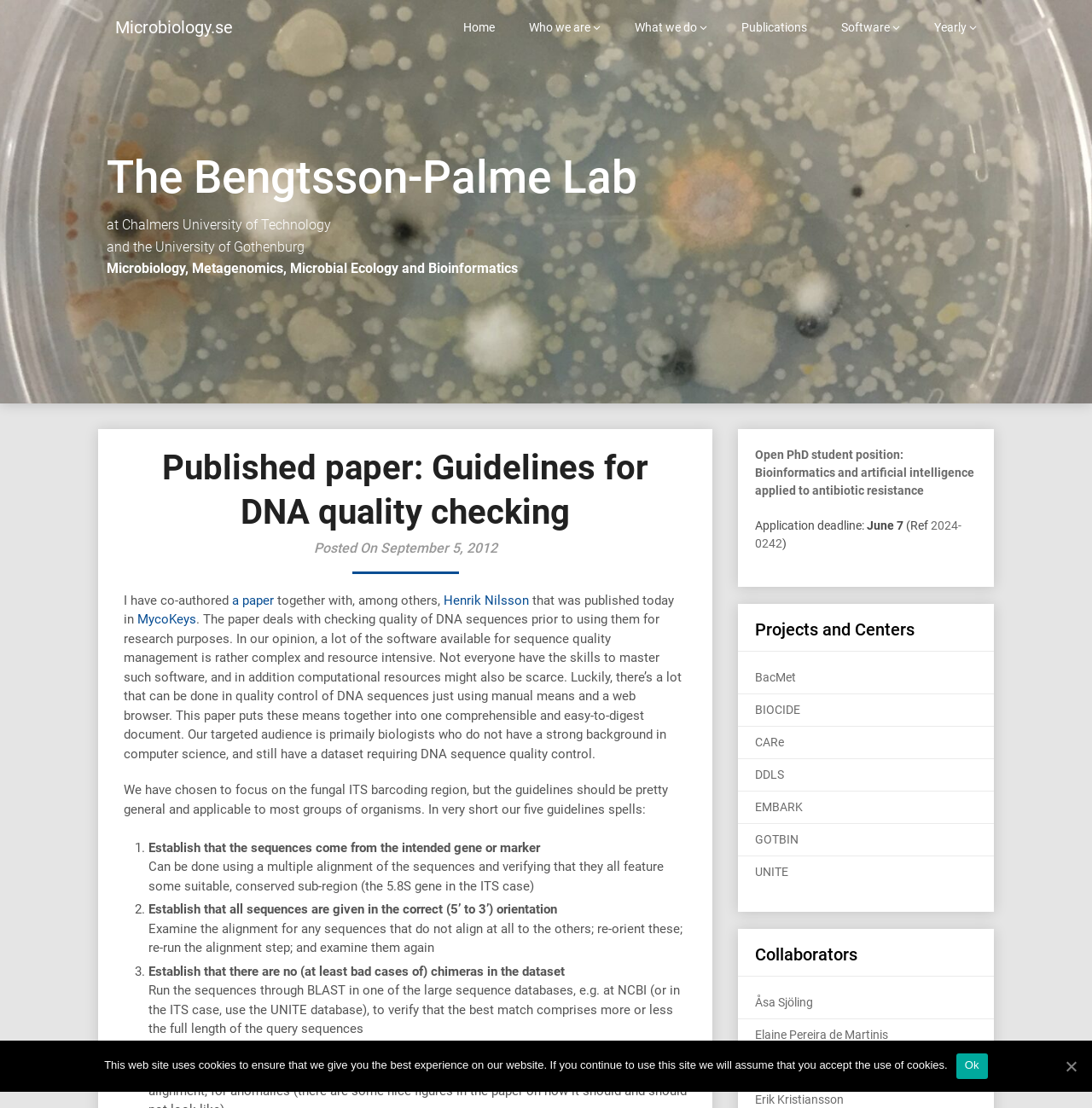Describe the webpage meticulously, covering all significant aspects.

This webpage is about a published paper titled "Guidelines for DNA quality checking" on Microbiology.se. At the top, there are several links to different sections of the website, including "Home", "Who we are", "What we do", "Publications", "Software", and "Yearly". 

Below these links, there is a header section with the title of the paper and a subtitle "Posted On September 5, 2012". The main content of the webpage starts with a brief introduction to the paper, which was co-authored with several others, including Henrik Nilsson. The paper was published in MycoKeys and deals with checking the quality of DNA sequences prior to using them for research purposes.

The paper focuses on the fungal ITS barcoding region, but the guidelines are general and applicable to most groups of organisms. The guidelines are presented in a list of five points, each with a brief description. The points include establishing that the sequences come from the intended gene or marker, establishing that all sequences are given in the correct orientation, establishing that there are no chimeras in the dataset, establishing that there are no other major technical errors in the sequences, and verifying the quality of the sequences.

On the right side of the webpage, there are several sections, including "Projects and Centers" with links to different projects, "Collaborators" with links to collaborators' profiles, and a "Cookie Notice" banner at the bottom with a message about the use of cookies on the website. There is also a link to an open PhD student position in bioinformatics and artificial intelligence applied to antibiotic resistance.